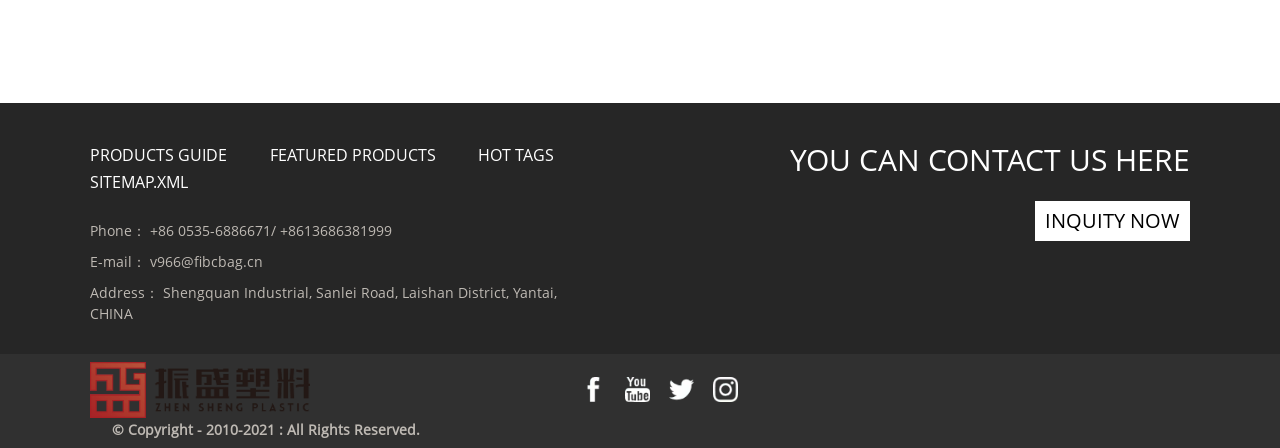Find the bounding box coordinates of the clickable region needed to perform the following instruction: "Book an appointment". The coordinates should be provided as four float numbers between 0 and 1, i.e., [left, top, right, bottom].

None